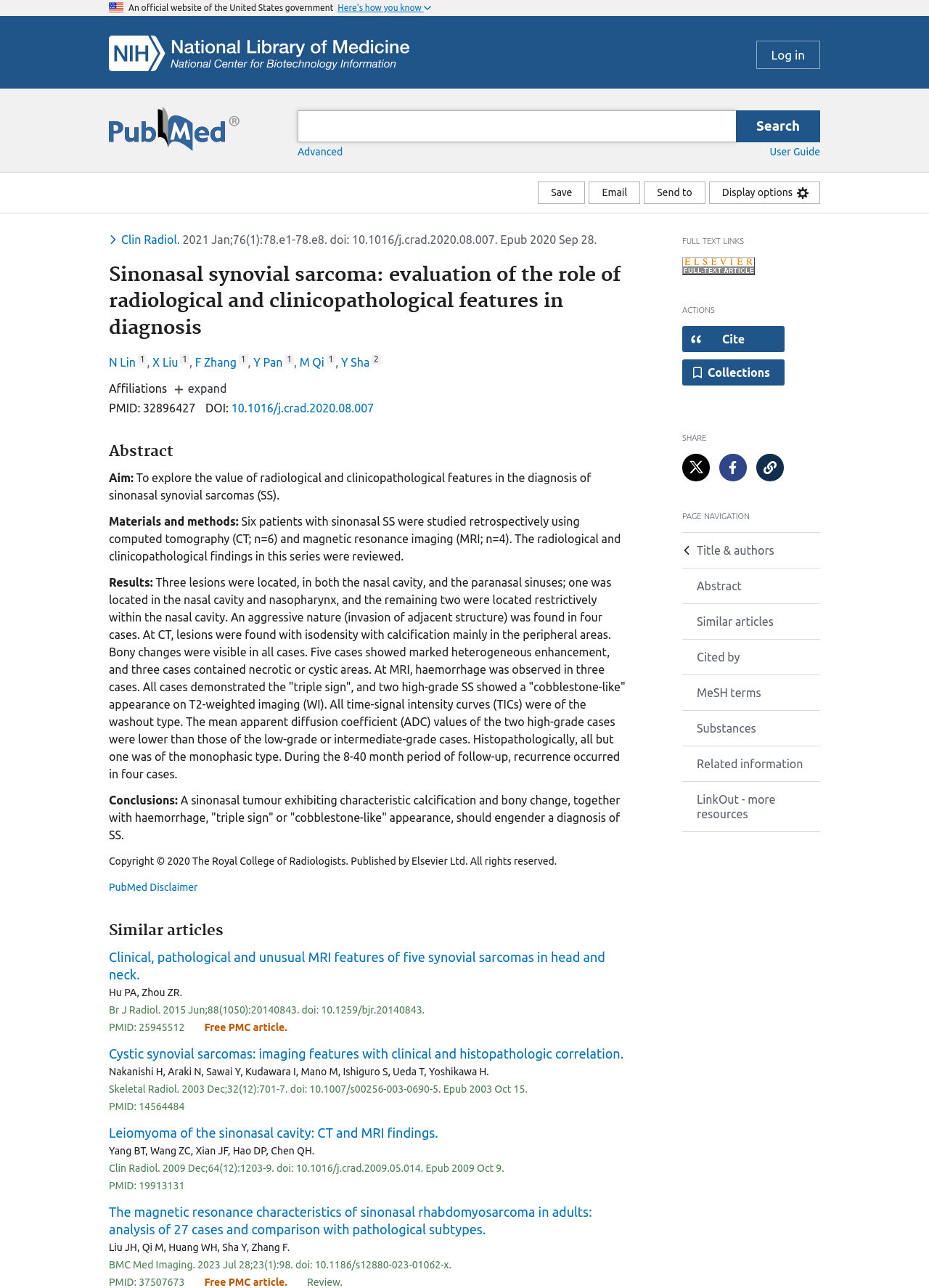Provide the bounding box coordinates of the HTML element this sentence describes: "parent_node: Search: aria-label="Pubmed Logo"".

[0.117, 0.083, 0.258, 0.111]